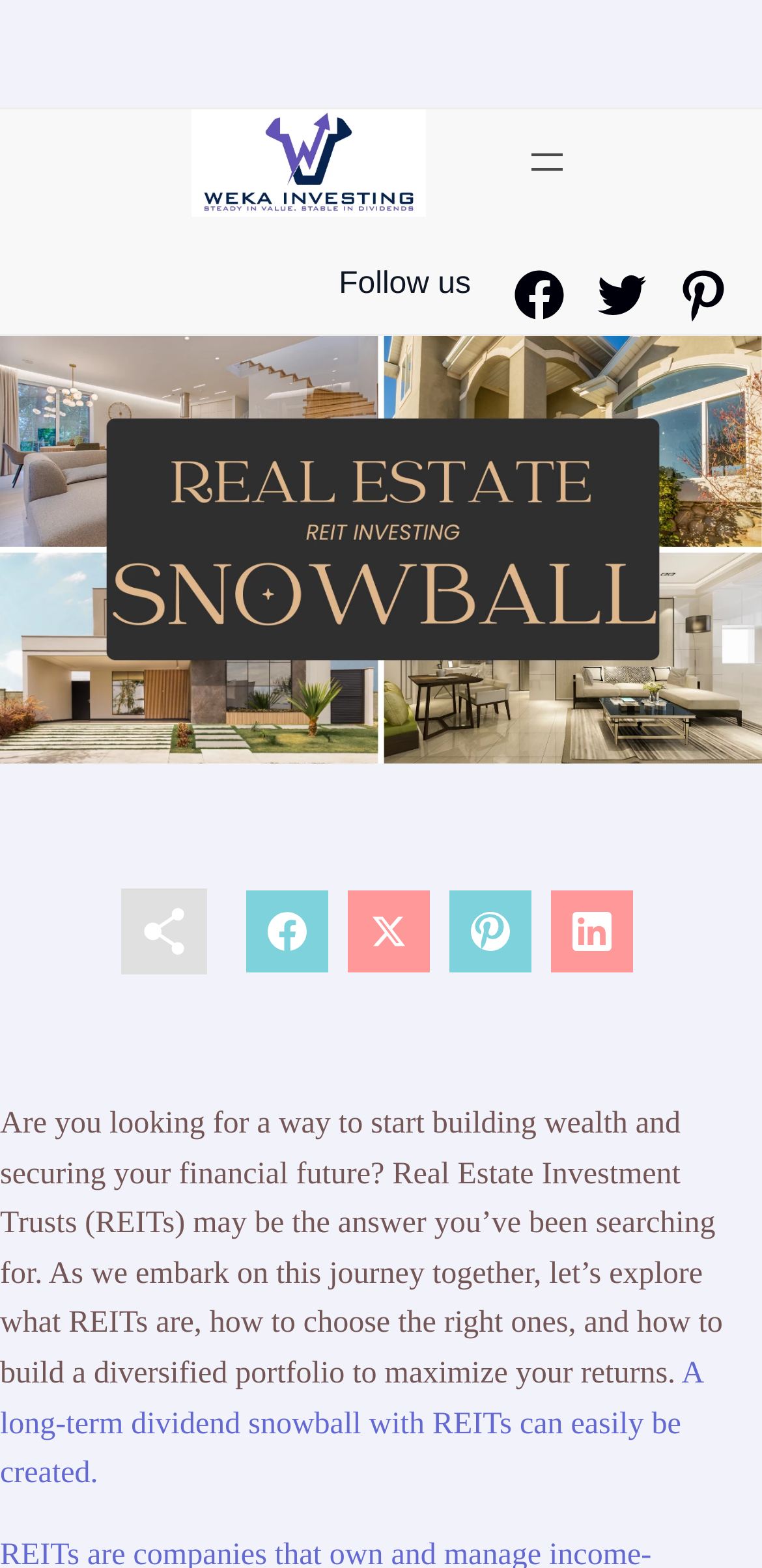Predict the bounding box coordinates for the UI element described as: "alt="Weka Investing"". The coordinates should be four float numbers between 0 and 1, presented as [left, top, right, bottom].

[0.251, 0.07, 0.559, 0.138]